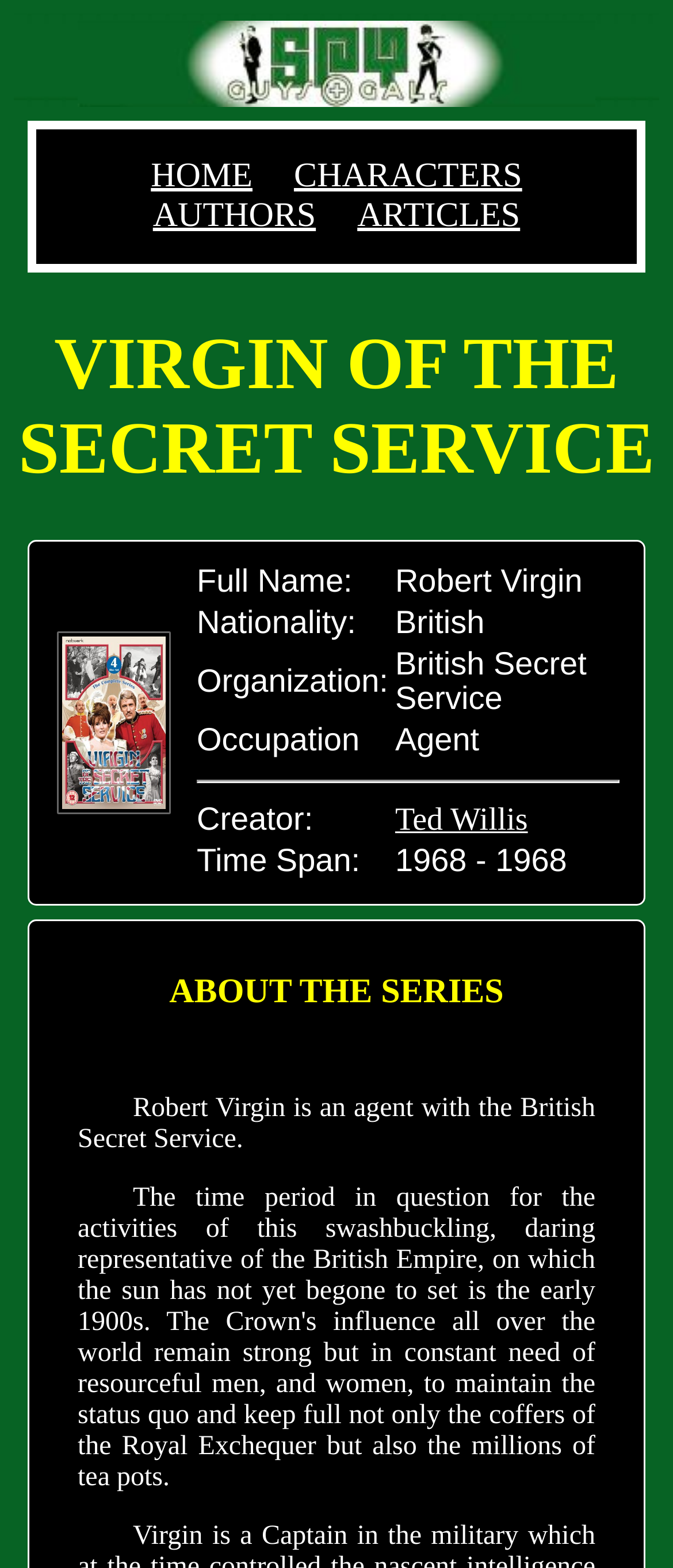Determine the bounding box coordinates (top-left x, top-left y, bottom-right x, bottom-right y) of the UI element described in the following text: Ted Willis

[0.587, 0.512, 0.784, 0.535]